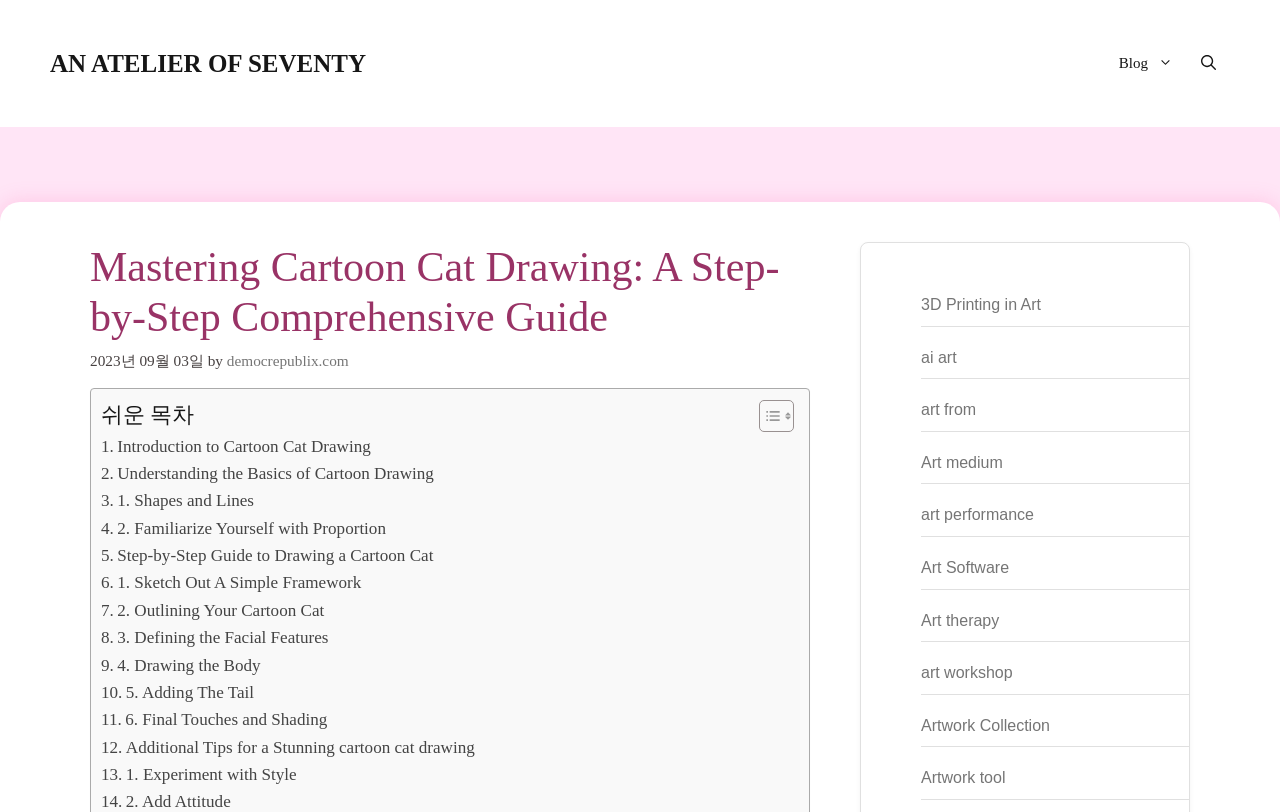Find the bounding box coordinates for the HTML element described as: "4. Drawing the Body". The coordinates should consist of four float values between 0 and 1, i.e., [left, top, right, bottom].

[0.079, 0.802, 0.204, 0.836]